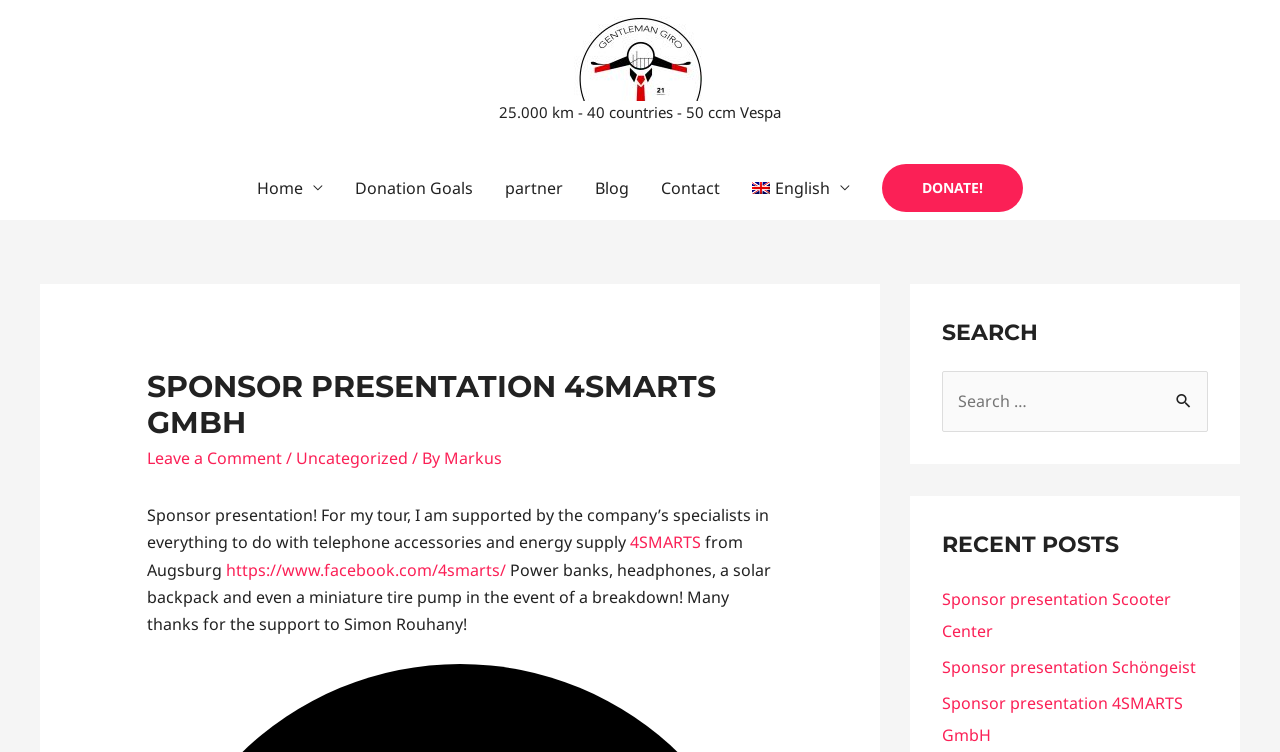Answer the question in one word or a short phrase:
What can be found in the recent posts section?

Sponsor presentations